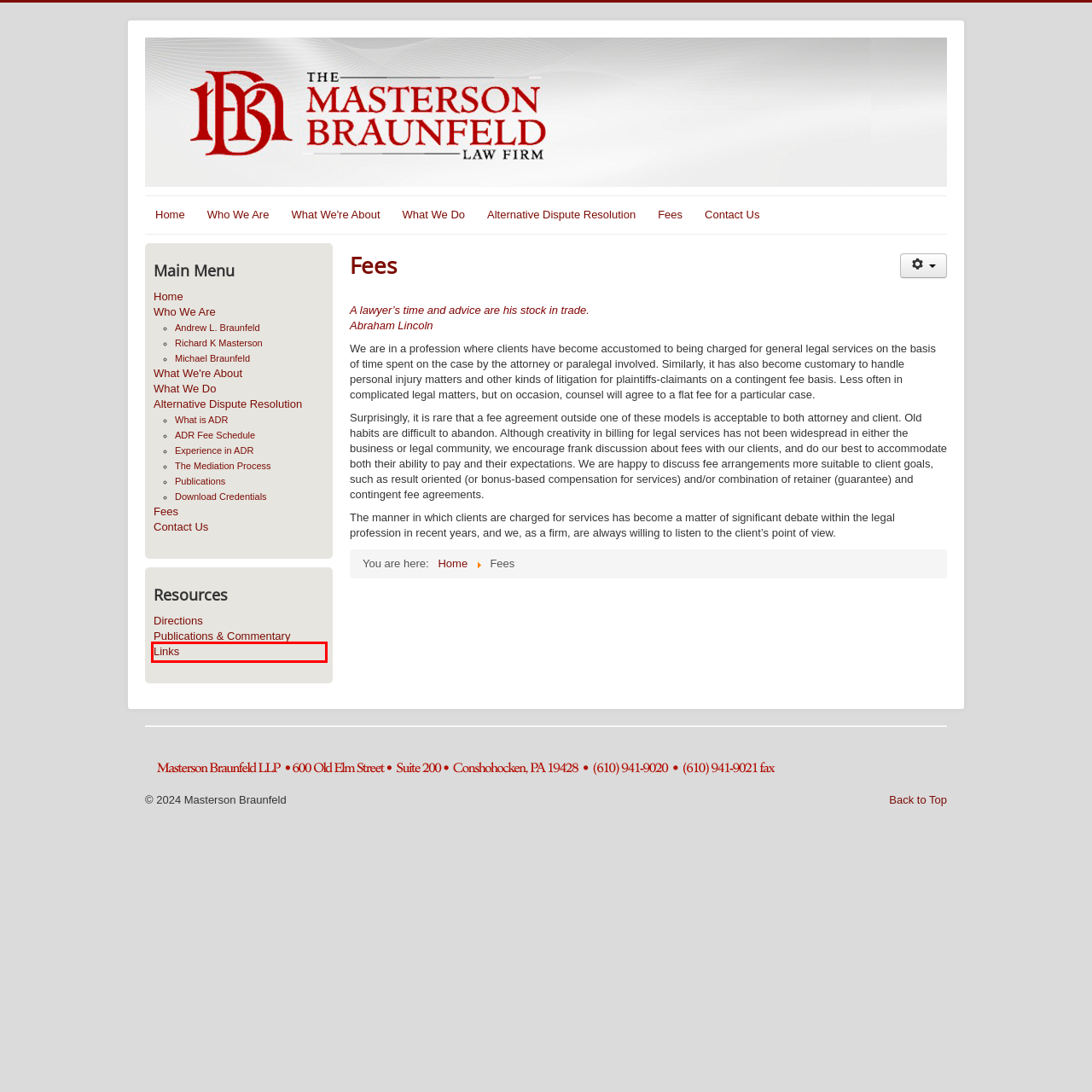You have a screenshot of a webpage with a red bounding box around an element. Choose the best matching webpage description that would appear after clicking the highlighted element. Here are the candidates:
A. What We Do - Masterson Braunfeld
B. Andrew L. Braunfeld Information - Masterson Braunfeld
C. ADR Fee Schedule - Masterson Braunfeld
D. Links - Masterson Braunfeld
E. What We're About - Masterson Braunfeld
F. Publications & Commentary - Masterson Braunfeld
G. Michael Braunfeld - Masterson Braunfeld
H. Contact Us - Masterson Braunfeld

D